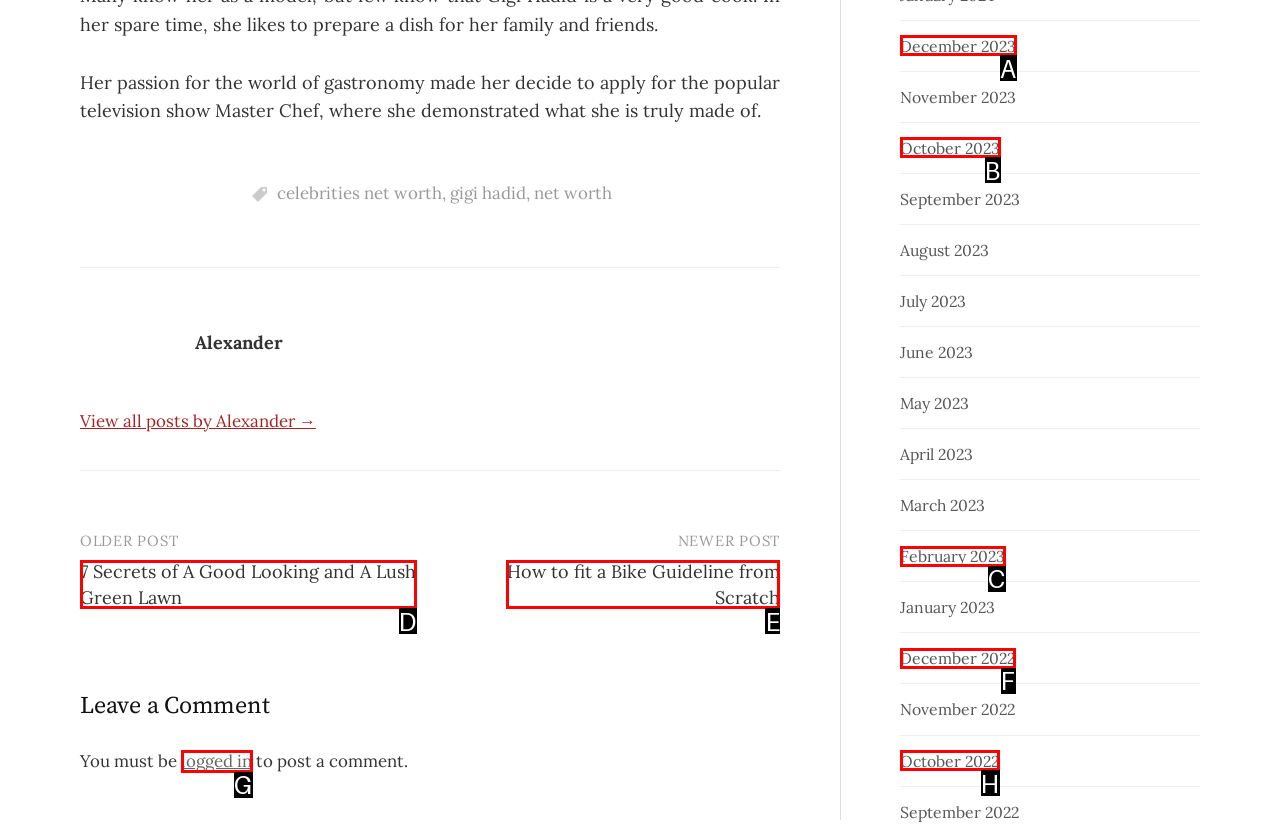Identify the letter of the correct UI element to fulfill the task: Check out the post about How to fit a Bike Guideline from Scratch from the given options in the screenshot.

E